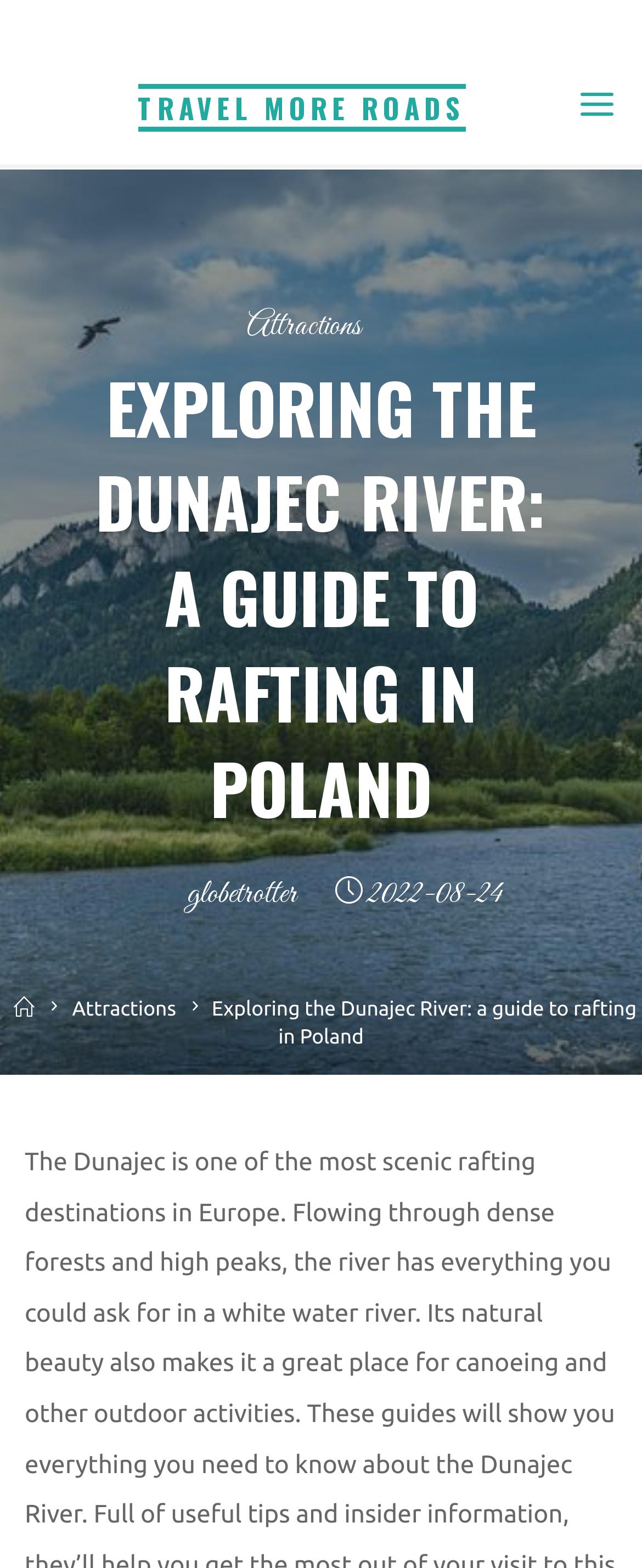What is the category of the article?
Please answer using one word or phrase, based on the screenshot.

Attractions